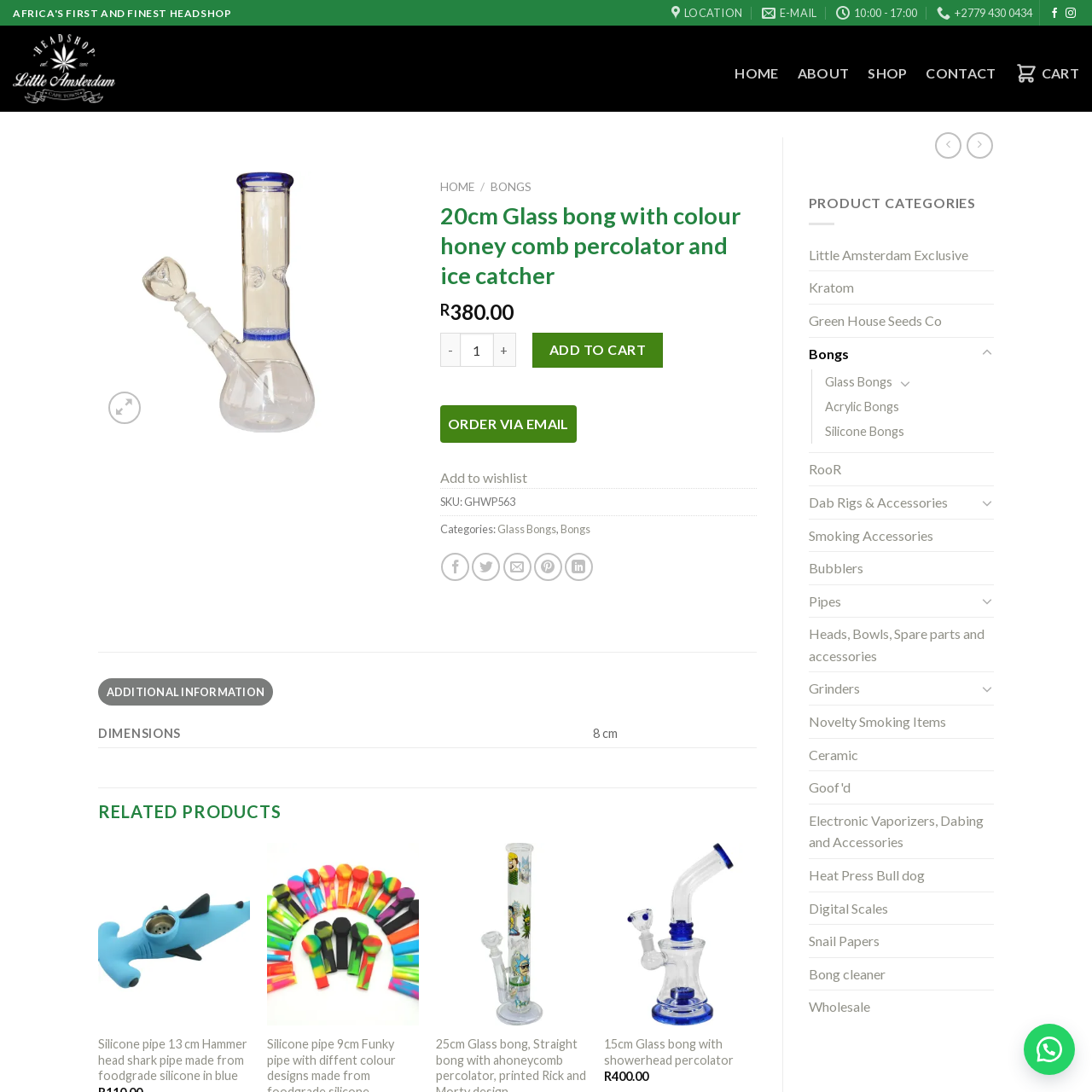Look at the image and write a detailed answer to the question: 
What is the category of the product?

I found the category of the product by looking at the link 'Glass Bongs' under the 'Categories:' heading, which is a common way to categorize products on e-commerce websites.